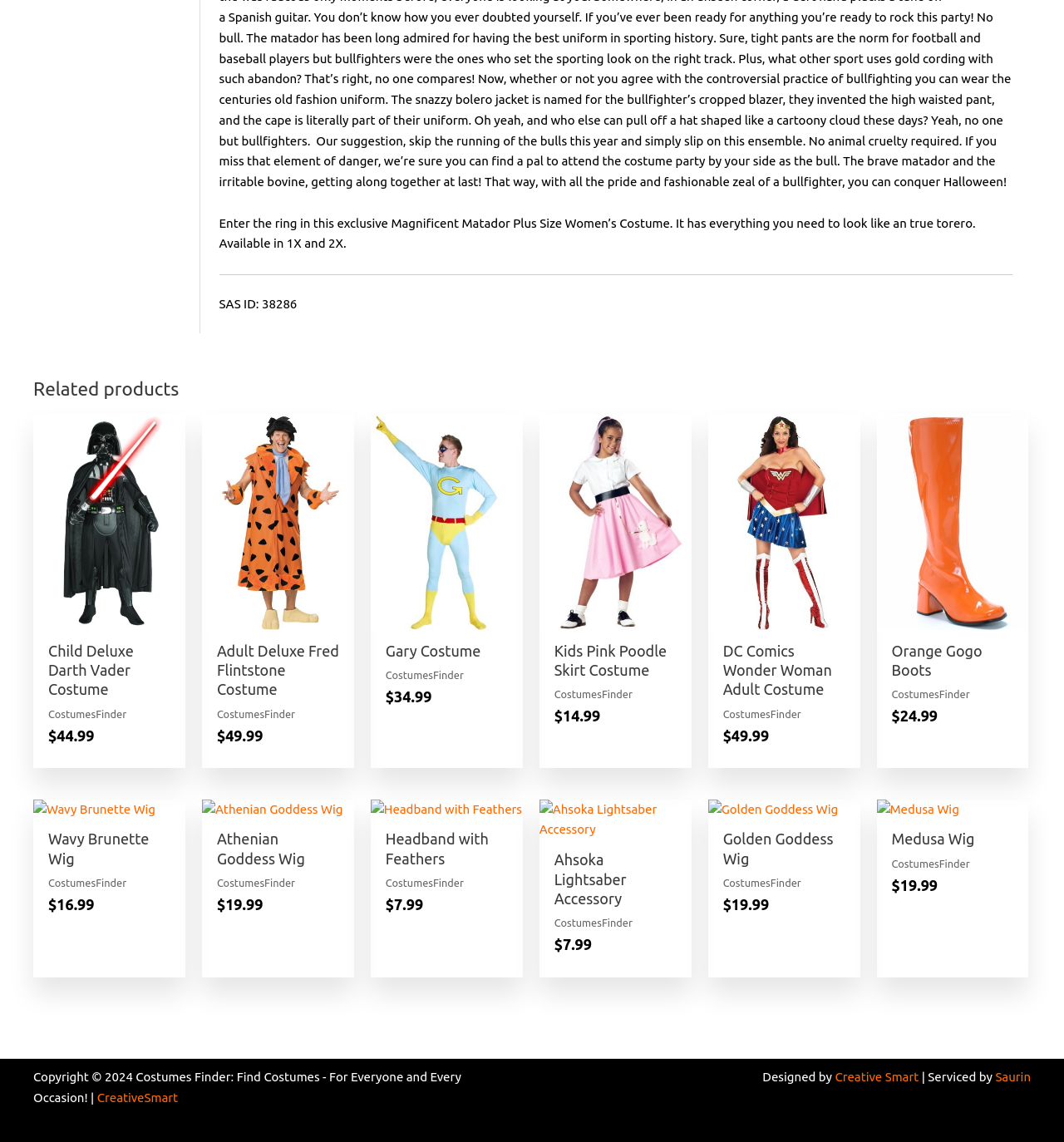Can you specify the bounding box coordinates for the region that should be clicked to fulfill this instruction: "Quick view the Wavy Brunette Wig".

[0.031, 0.696, 0.174, 0.718]